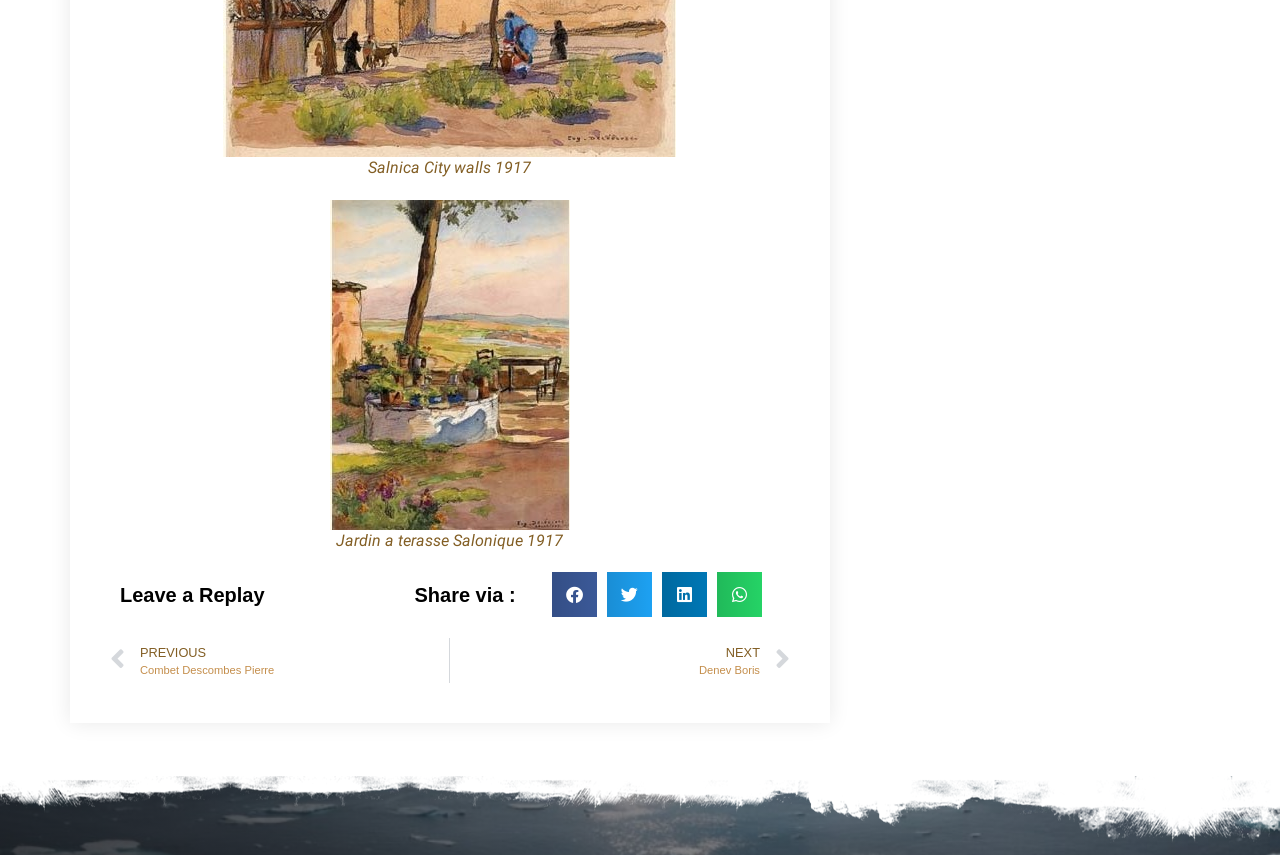Locate the coordinates of the bounding box for the clickable region that fulfills this instruction: "Leave a reply".

[0.094, 0.684, 0.255, 0.707]